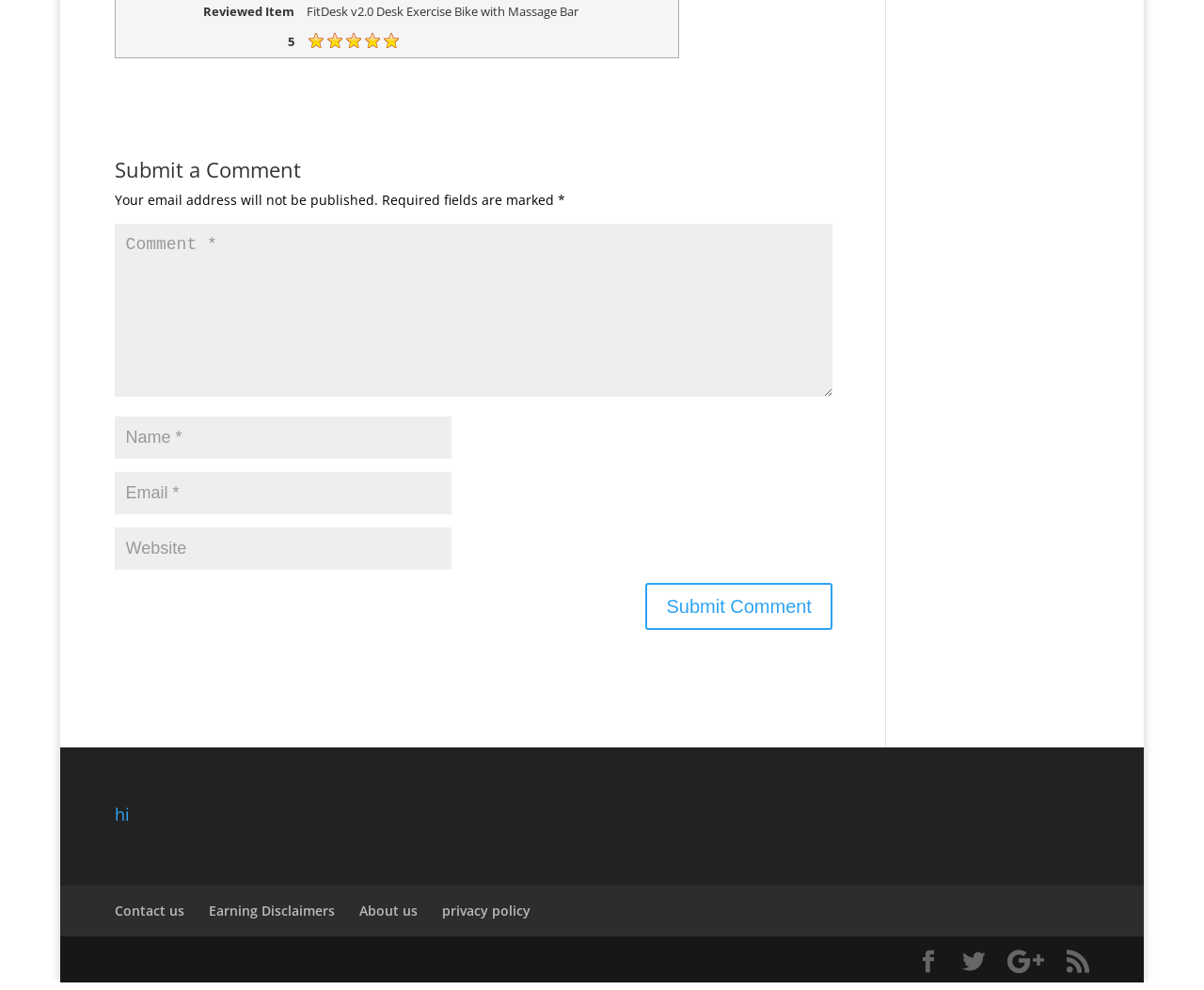Specify the bounding box coordinates for the region that must be clicked to perform the given instruction: "Click on Earning Disclaimers".

[0.173, 0.911, 0.278, 0.929]